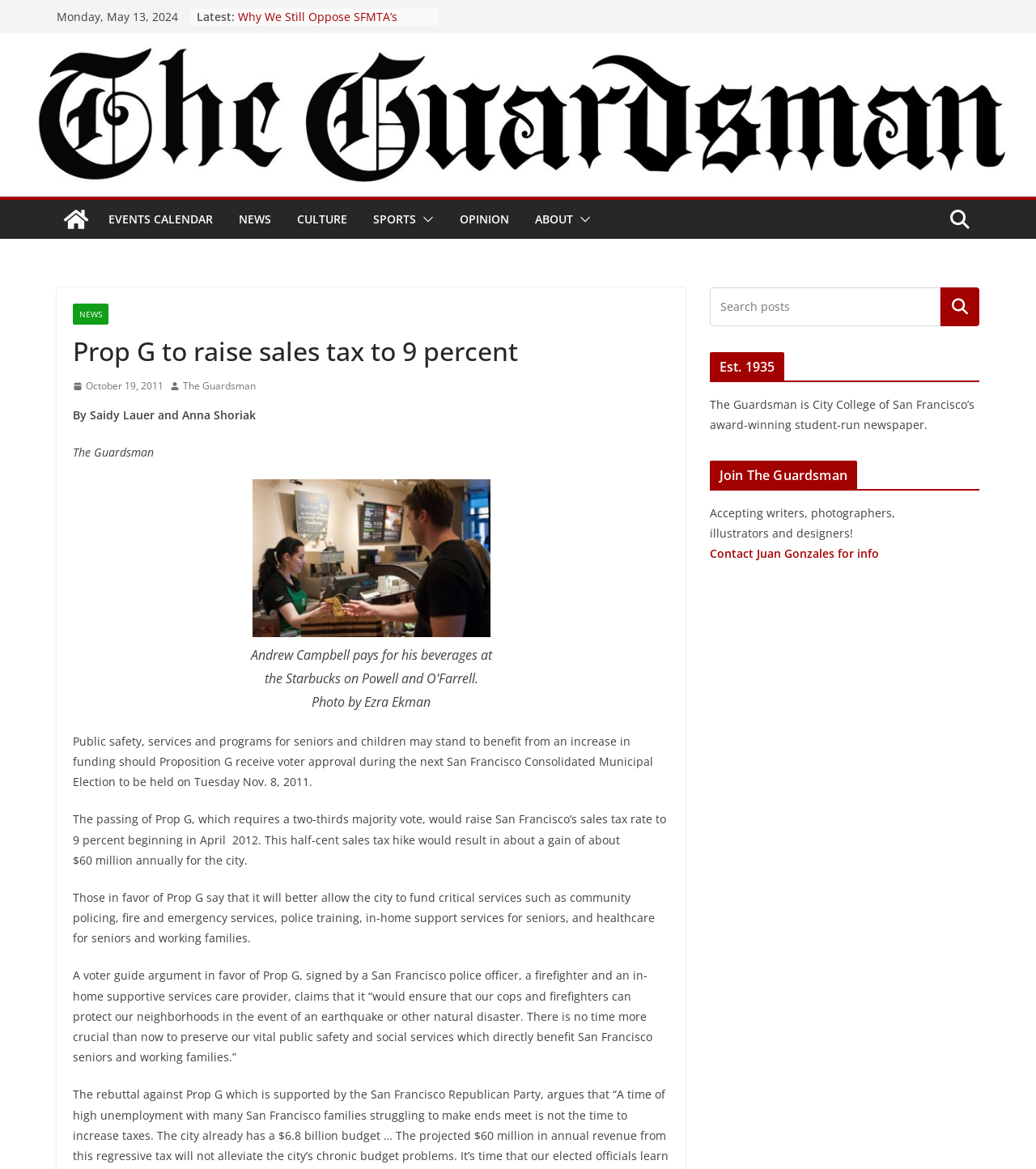Give the bounding box coordinates for this UI element: "Opinion". The coordinates should be four float numbers between 0 and 1, arranged as [left, top, right, bottom].

[0.444, 0.178, 0.491, 0.197]